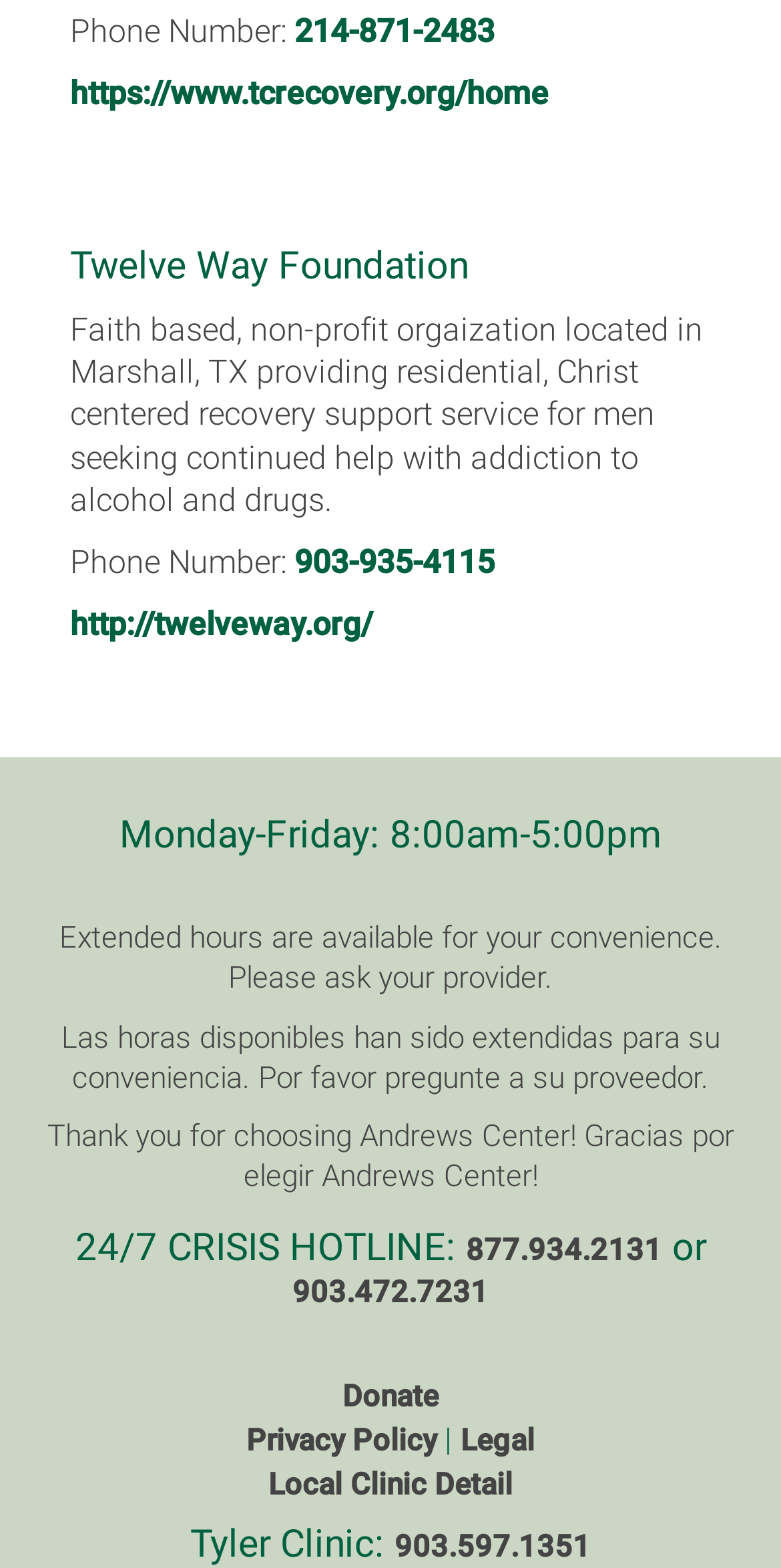What are the hours of operation?
Please respond to the question with as much detail as possible.

I found the hours of operation by looking at the heading 'Monday-Friday: 8:00am-5:00pm' which is listed on the page.